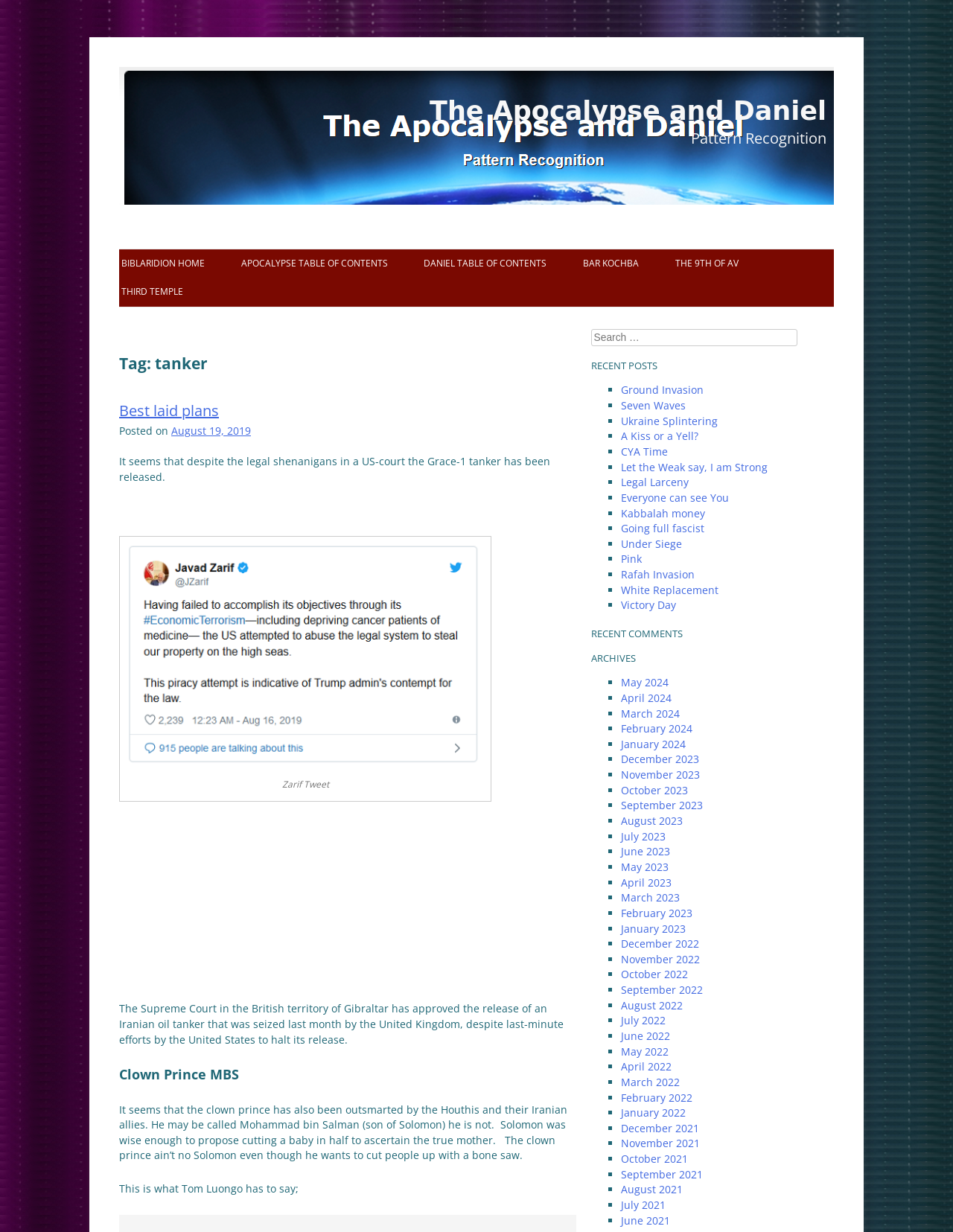Please identify the bounding box coordinates of the element I should click to complete this instruction: 'View the 'May 2024' archives'. The coordinates should be given as four float numbers between 0 and 1, like this: [left, top, right, bottom].

[0.651, 0.548, 0.701, 0.56]